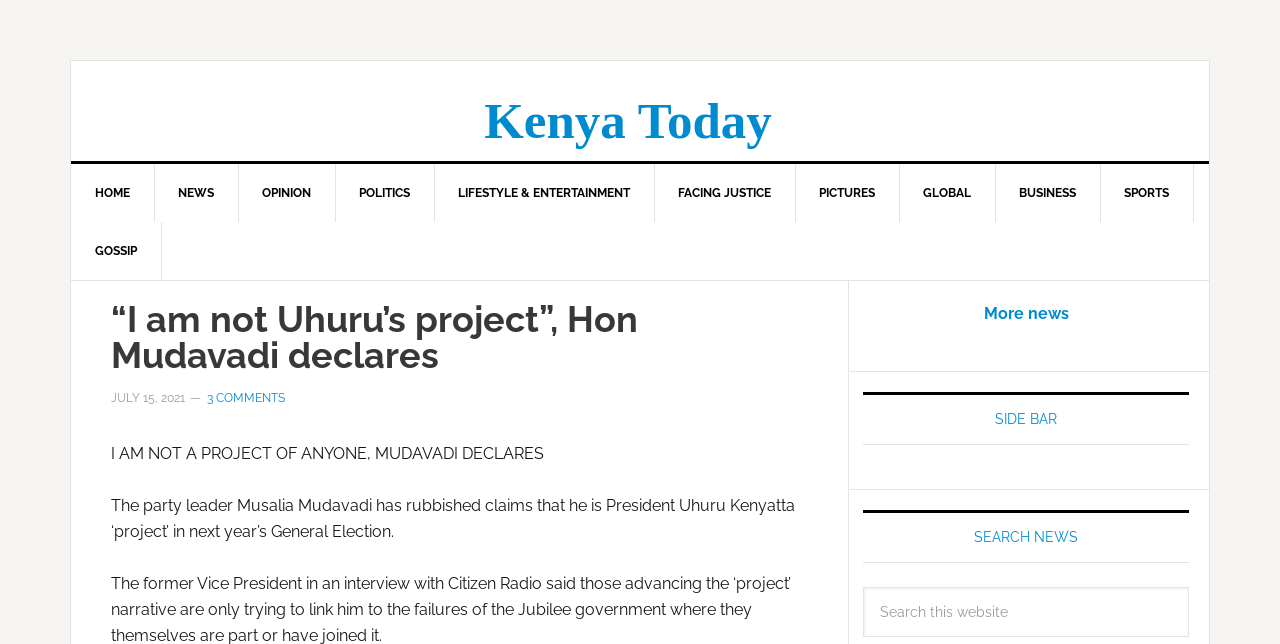What is the name of the president mentioned in the article?
Please craft a detailed and exhaustive response to the question.

The article mentions that Musalia Mudavadi has rubbished claims that he is President Uhuru Kenyatta ‘project’ in next year’s General Election. Therefore, the president mentioned in the article is Uhuru Kenyatta.